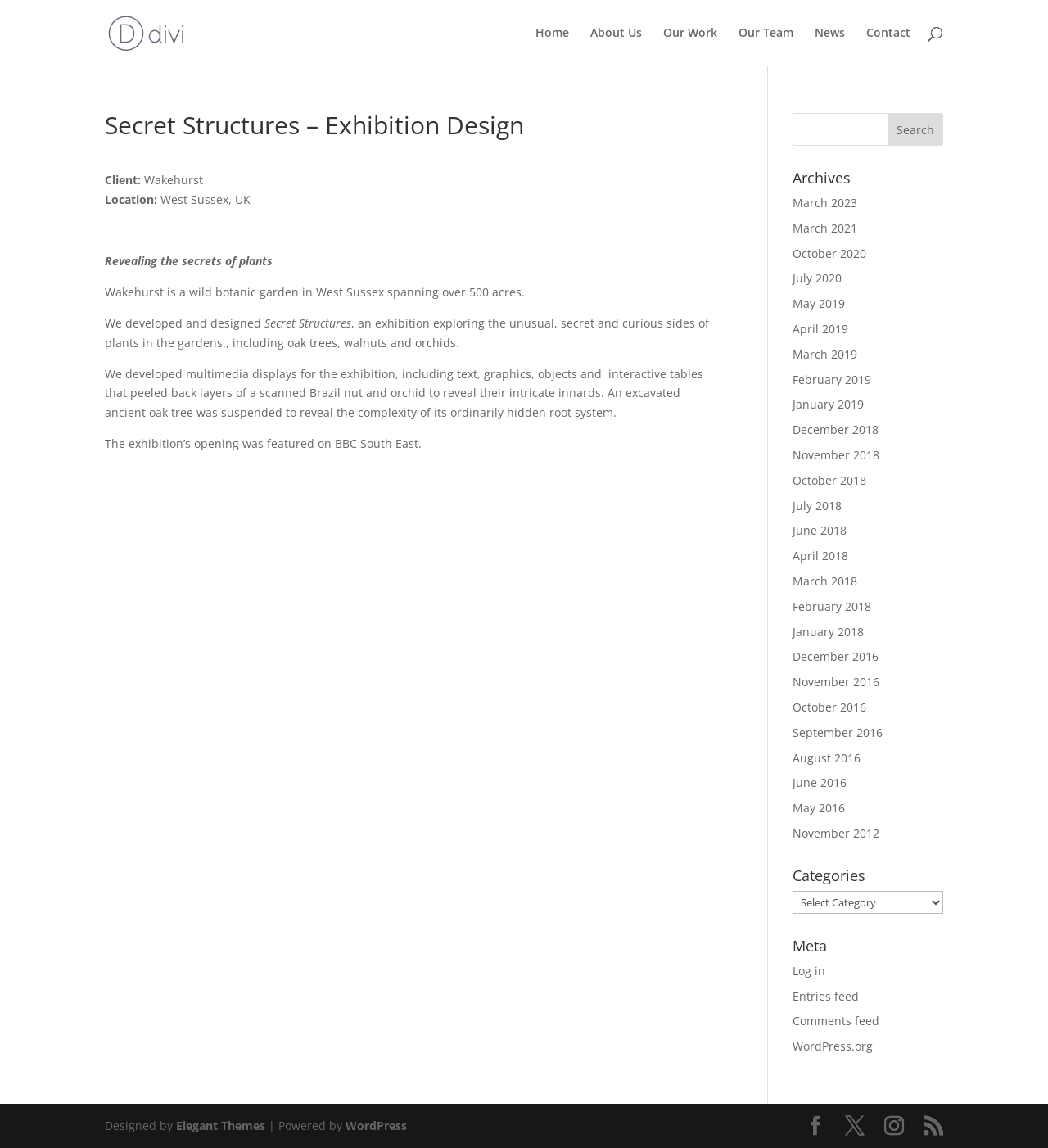What is the name of the exhibition? Examine the screenshot and reply using just one word or a brief phrase.

Secret Structures